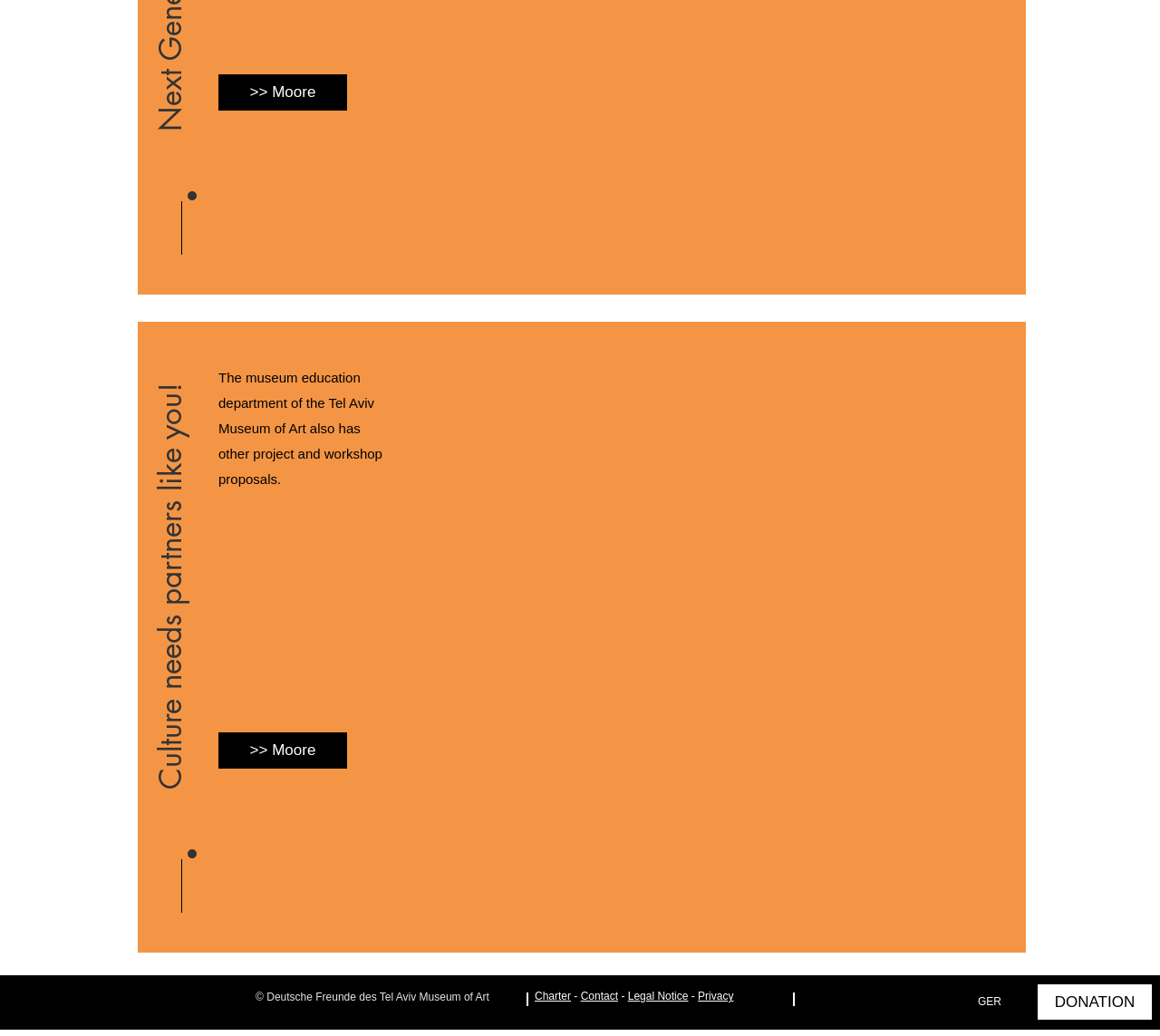Pinpoint the bounding box coordinates of the area that should be clicked to complete the following instruction: "Visit 'LinkedIn'". The coordinates must be given as four float numbers between 0 and 1, i.e., [left, top, right, bottom].

[0.7, 0.95, 0.73, 0.984]